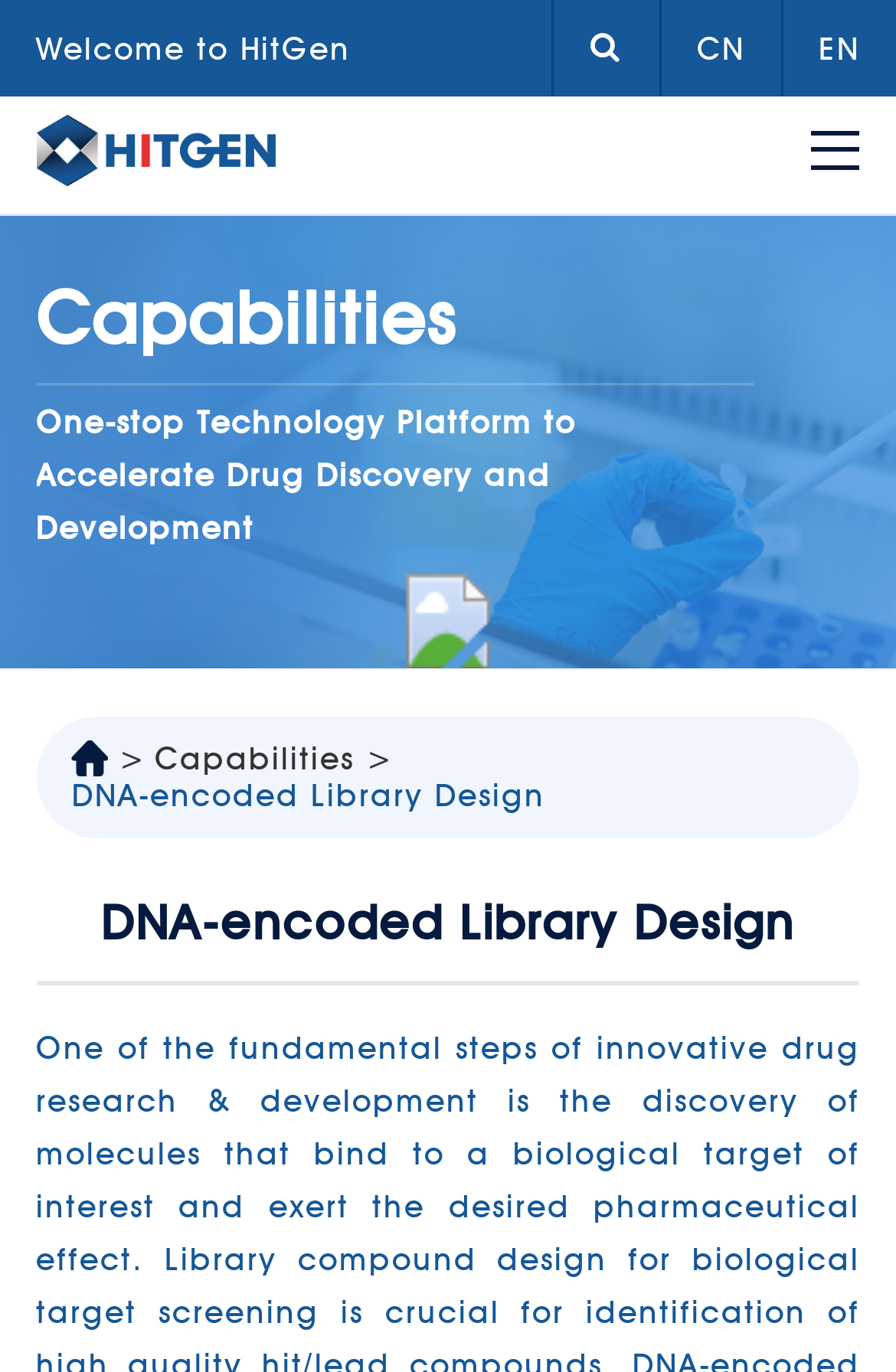Provide a short answer to the following question with just one word or phrase: What is the current page about?

DNA-encoded Library Design